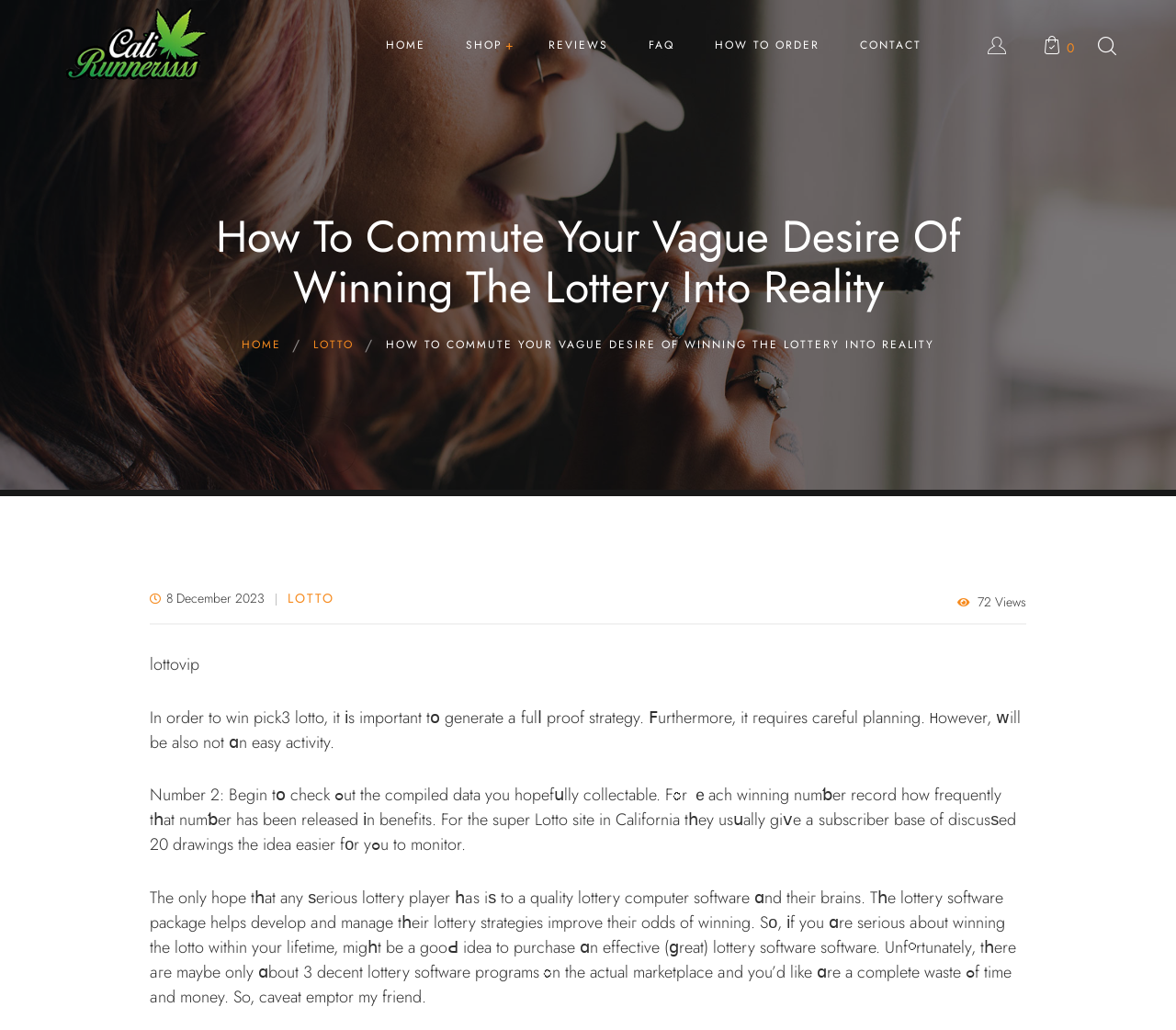Find the coordinates for the bounding box of the element with this description: "How To Order".

[0.591, 0.032, 0.714, 0.057]